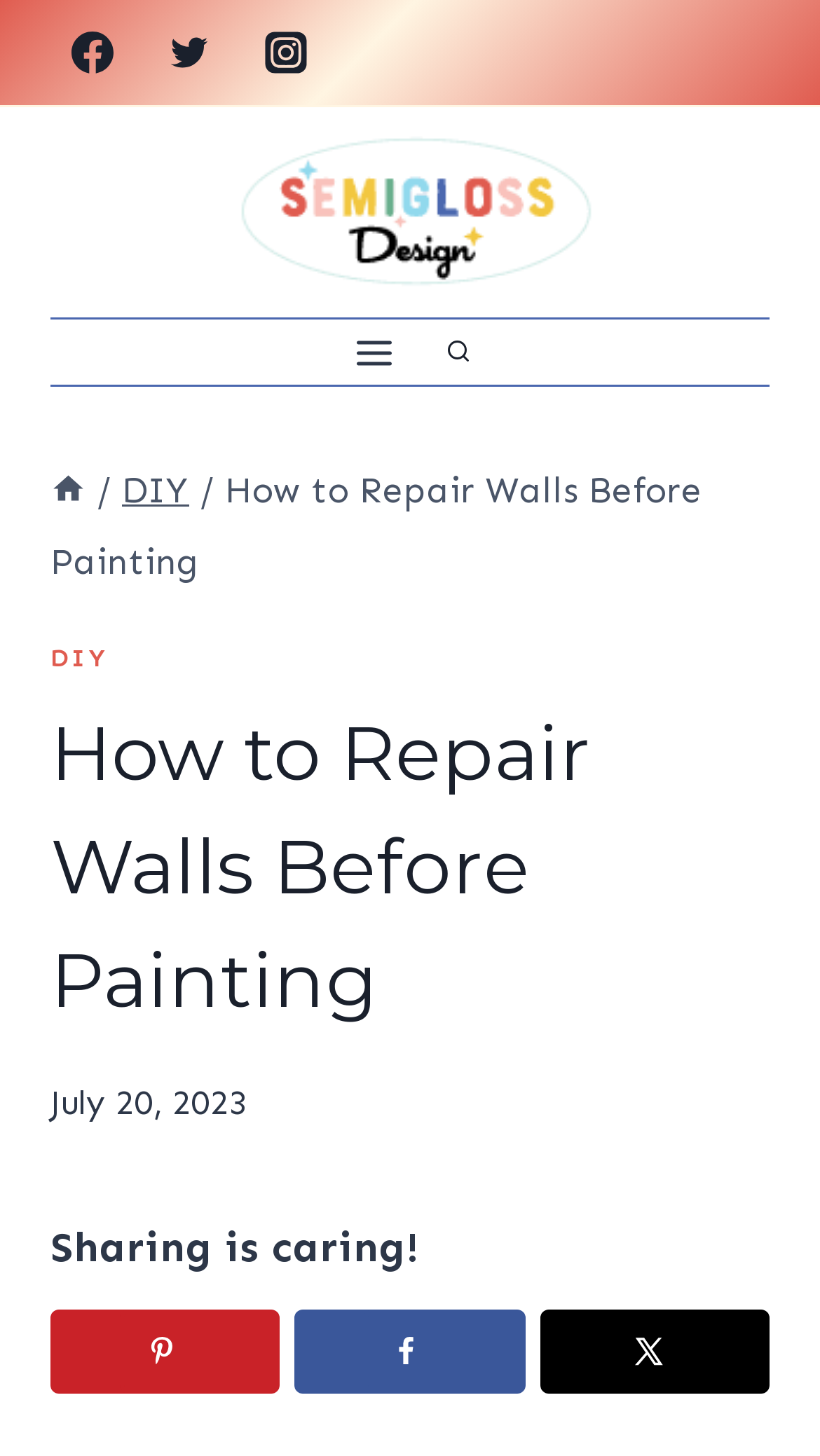What is the social media platform with a bird logo?
Please answer using one word or phrase, based on the screenshot.

Twitter